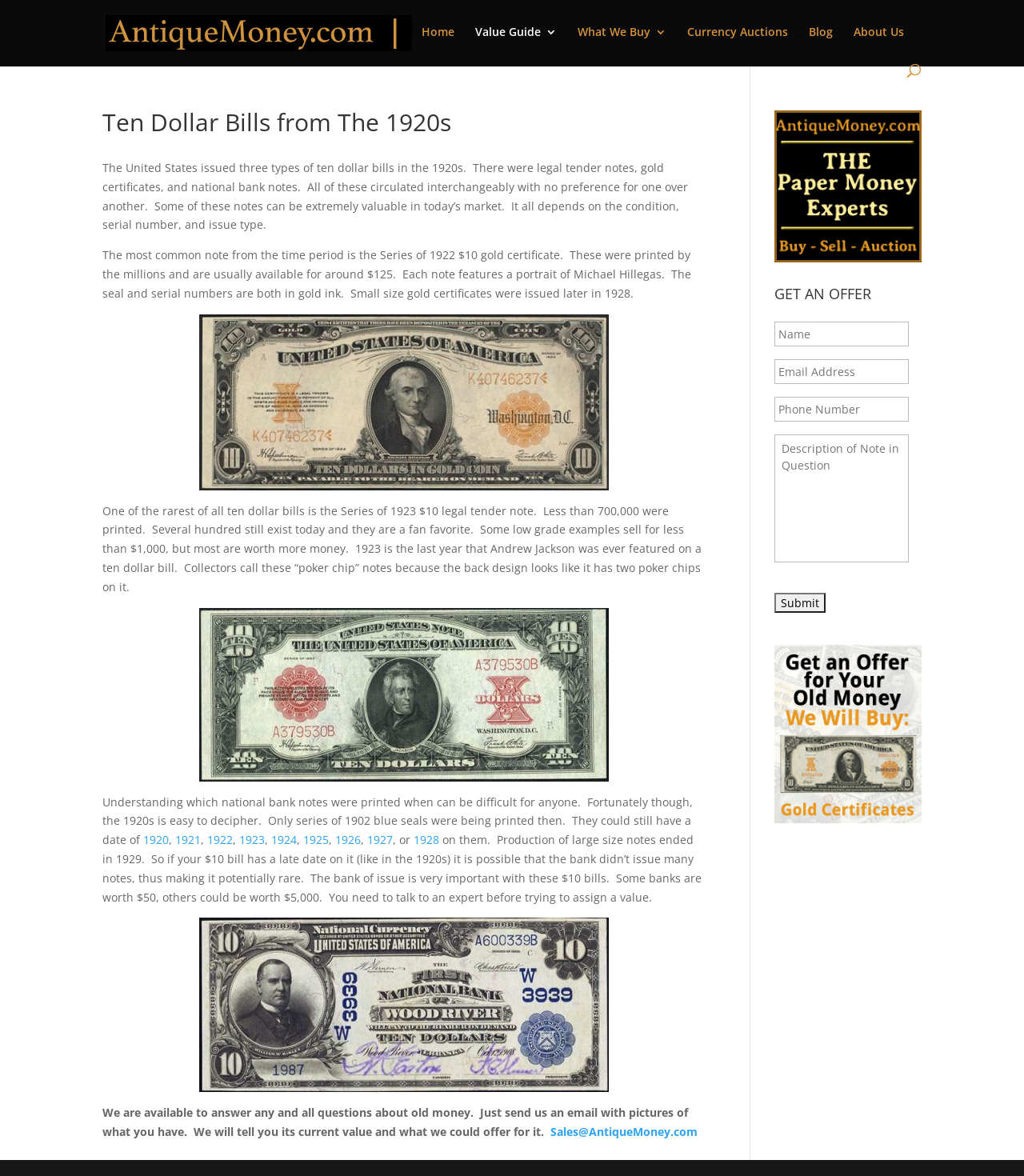Elaborate on the webpage's design and content in a detailed caption.

This webpage is about rare ten-dollar bills from the 1920s and provides a price guide for antique money. At the top, there is a navigation menu with links to "Home", "Value Guide 3", "What We Buy 3", "Currency Auctions", "Blog", and "About Us". Below the navigation menu, there is a search bar.

The main content of the webpage is an article about ten-dollar bills from the 1920s. The article is divided into sections, each with a heading and descriptive text. The first section explains that the United States issued three types of ten-dollar bills in the 1920s: legal tender notes, gold certificates, and national bank notes. The text also mentions that some of these notes can be extremely valuable depending on their condition, serial number, and issue type.

Below the first section, there is an image, followed by another section of text that describes the Series of 1922 $10 gold certificate, which is the most common note from the time period. The text also mentions that these notes feature a portrait of Michael Hillegas and have a gold seal and serial numbers.

The next section describes the rare Series of 1923 $10 legal tender note, which has a unique design featuring two poker chips on the back. There is another image below this section, followed by a section of text that explains how to understand which national bank notes were printed when. The text mentions that only Series of 1902 blue seals were being printed in the 1920s and provides links to specific years from 1920 to 1928.

The article continues with more sections of text and images, explaining the rarity and value of different ten-dollar bills from the 1920s. There is also a section that invites readers to contact the website's experts to get an offer for their old money.

On the right side of the webpage, there is a form with fields for name, email address, phone number, and description of the note in question. Below the form, there is a "Submit" button. Above the form, there is a heading that says "GET AN OFFER" and a figure.